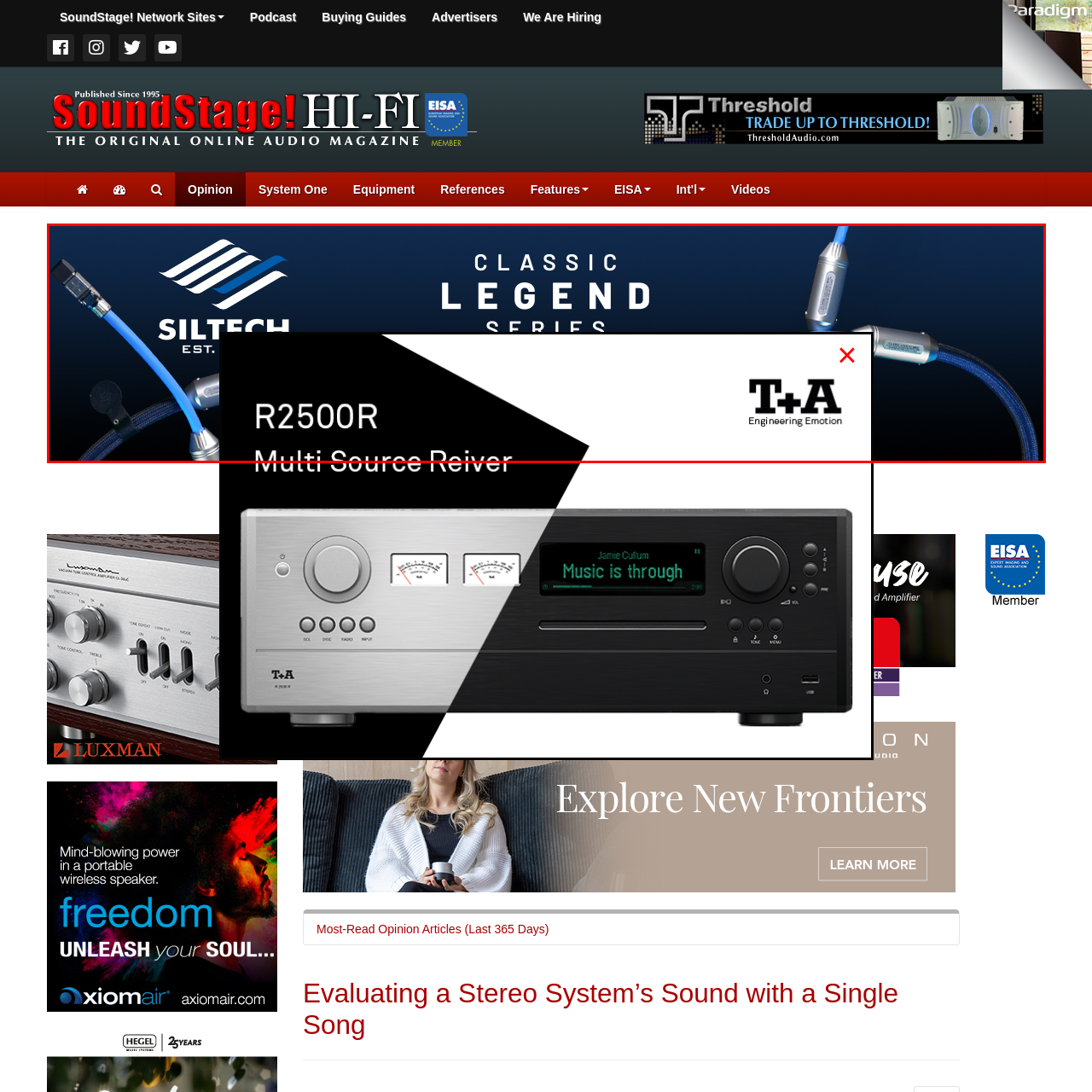What is the name of the brand collaborating with Siltech?
Please analyze the image within the red bounding box and provide a comprehensive answer based on the visual information.

The logo of T+A, a renowned brand in high-fidelity audio equipment, is displayed alongside Siltech's logo, indicating a collaboration or connection in engineering excellence and superior sound quality.